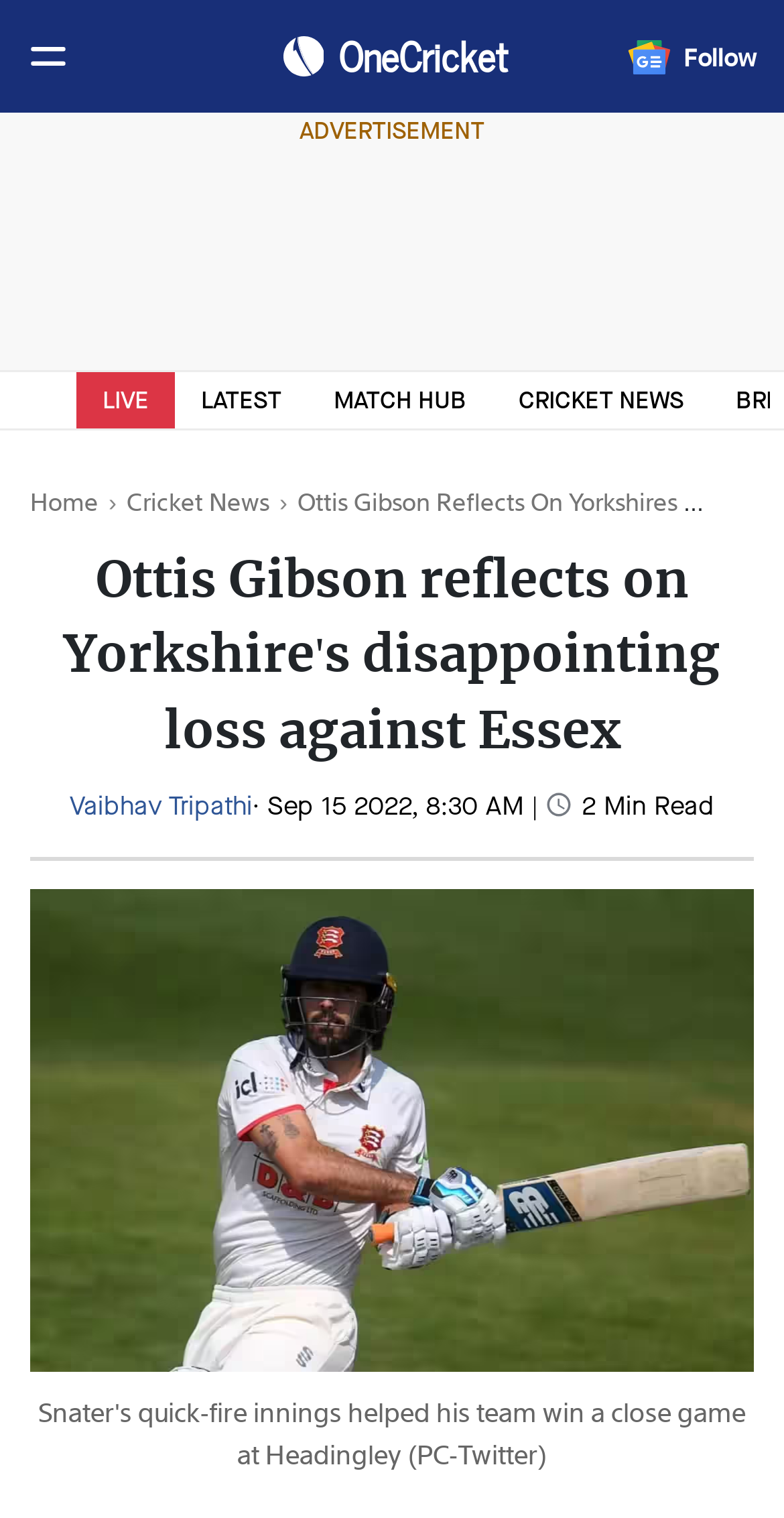Provide a brief response to the question below using a single word or phrase: 
What is the type of image at the top of the article?

Timer